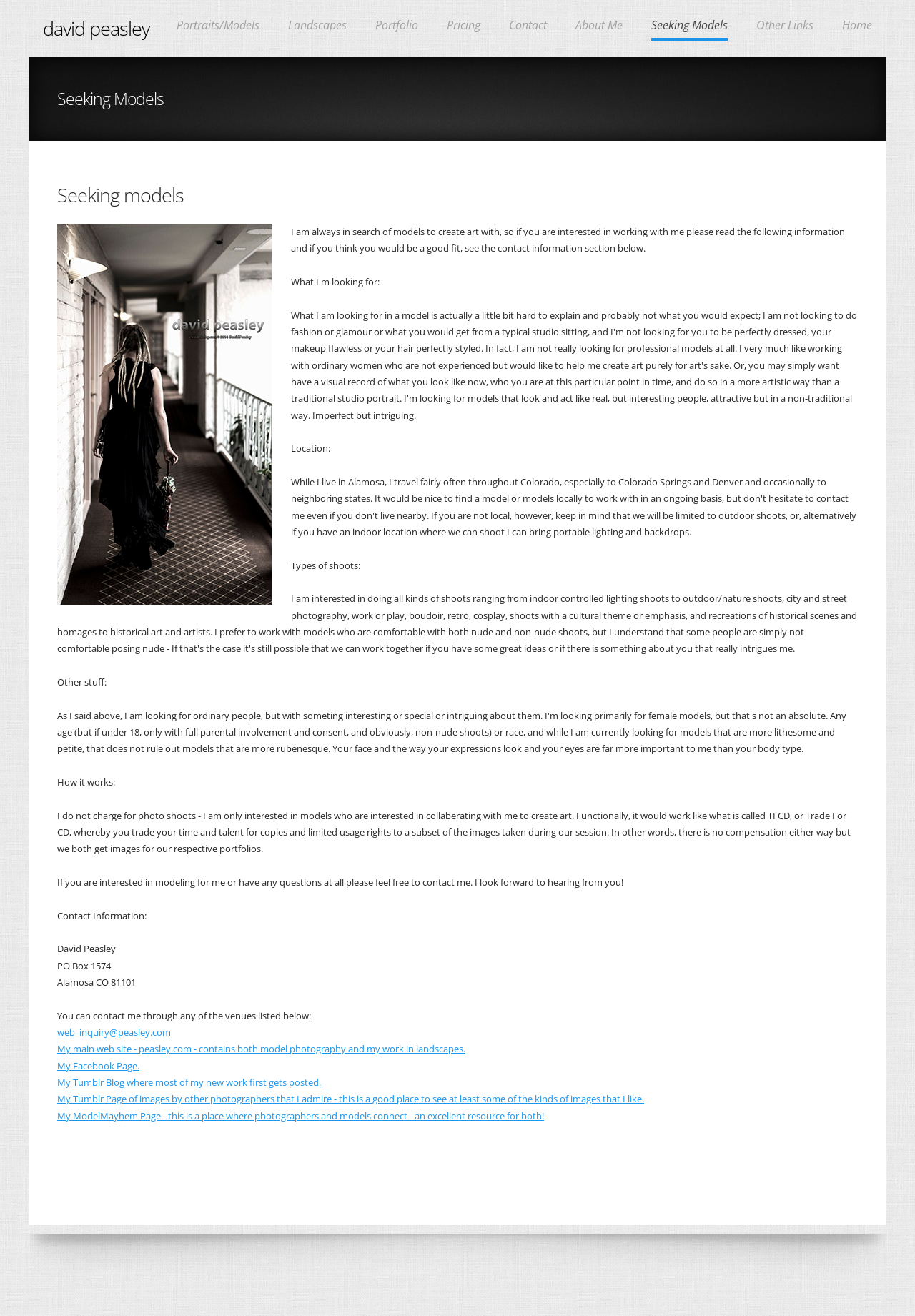Locate the bounding box of the UI element defined by this description: "My Facebook Page.". The coordinates should be given as four float numbers between 0 and 1, formatted as [left, top, right, bottom].

[0.062, 0.805, 0.152, 0.815]